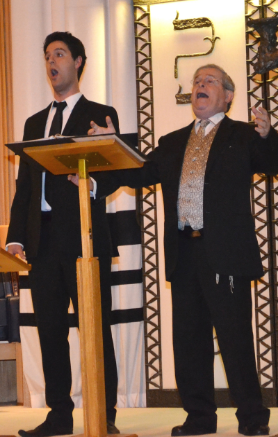Use a single word or phrase to answer this question: 
What is the material of the lectern?

wooden